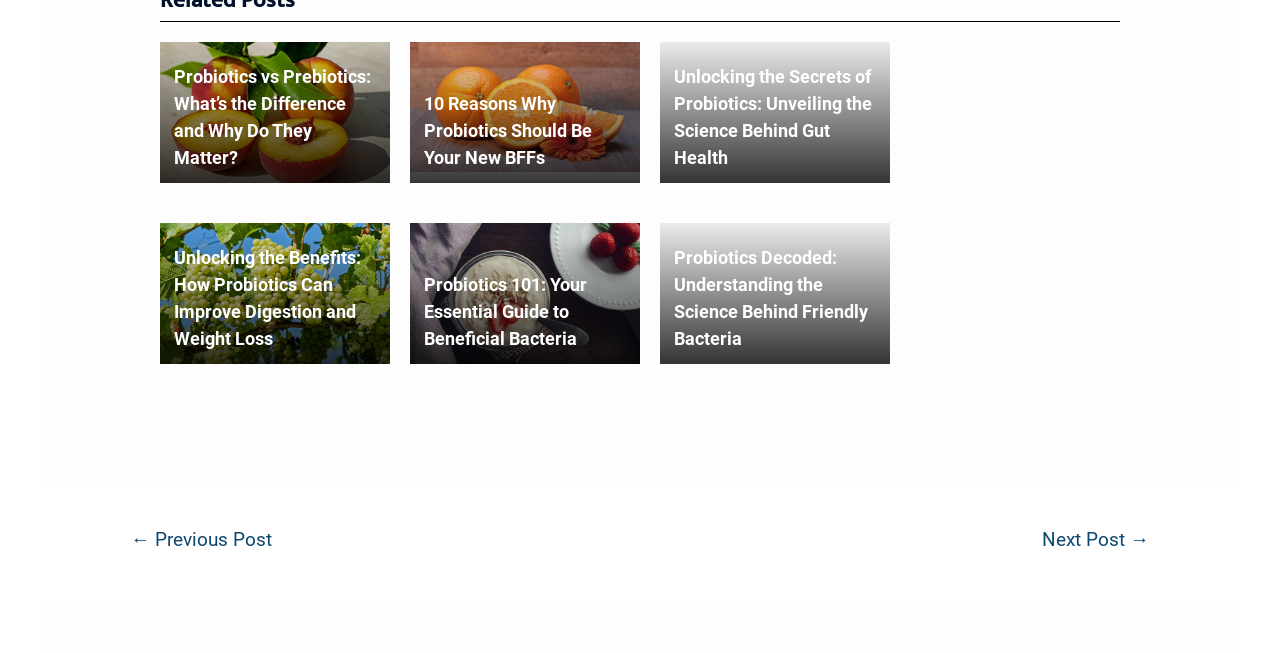Please provide a comprehensive response to the question below by analyzing the image: 
What is the purpose of the 'Posts' navigation?

The 'Posts' navigation is provided at the bottom of the webpage, with '← Previous Post' and 'Next Post →' links. This suggests that the purpose of the 'Posts' navigation is to allow users to navigate through multiple posts or articles related to probiotics.